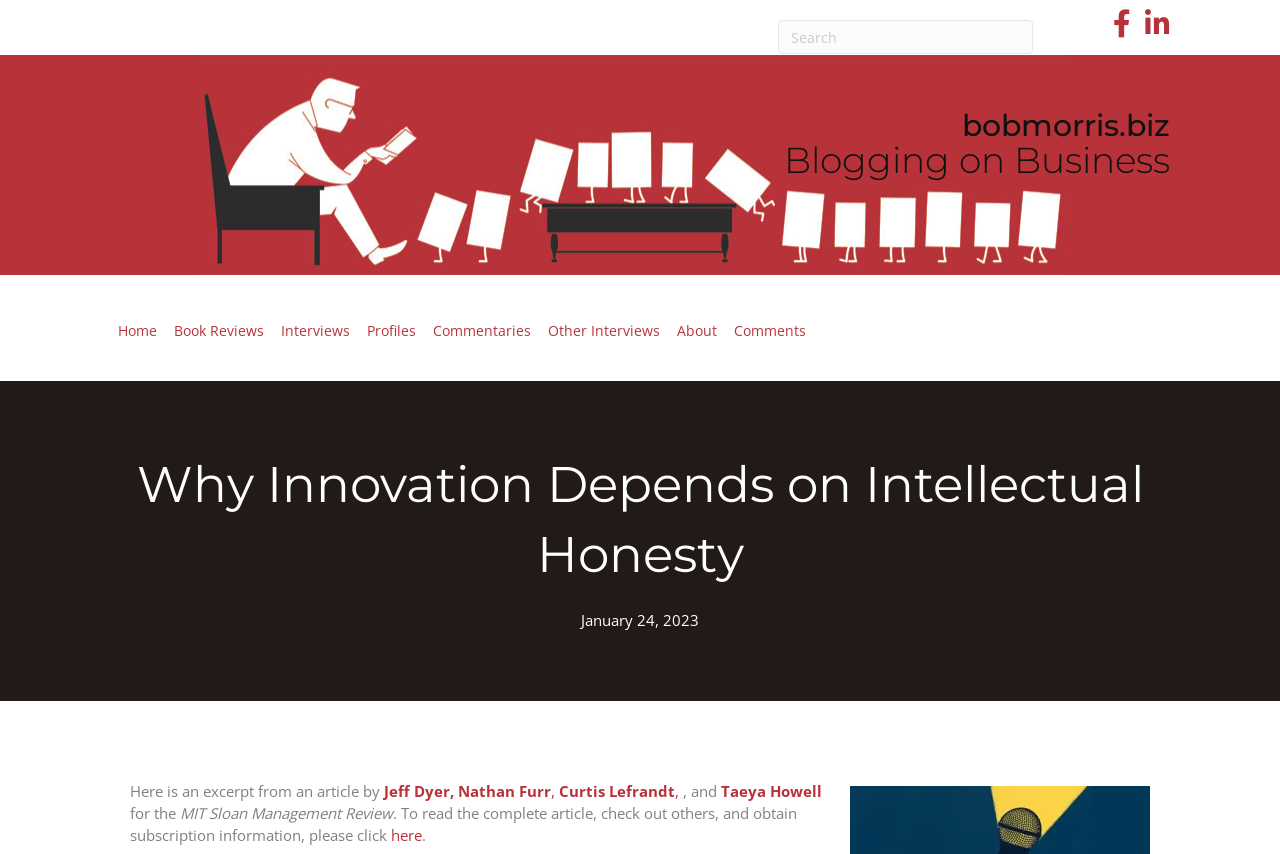Your task is to extract the text of the main heading from the webpage.

Blogging on Business